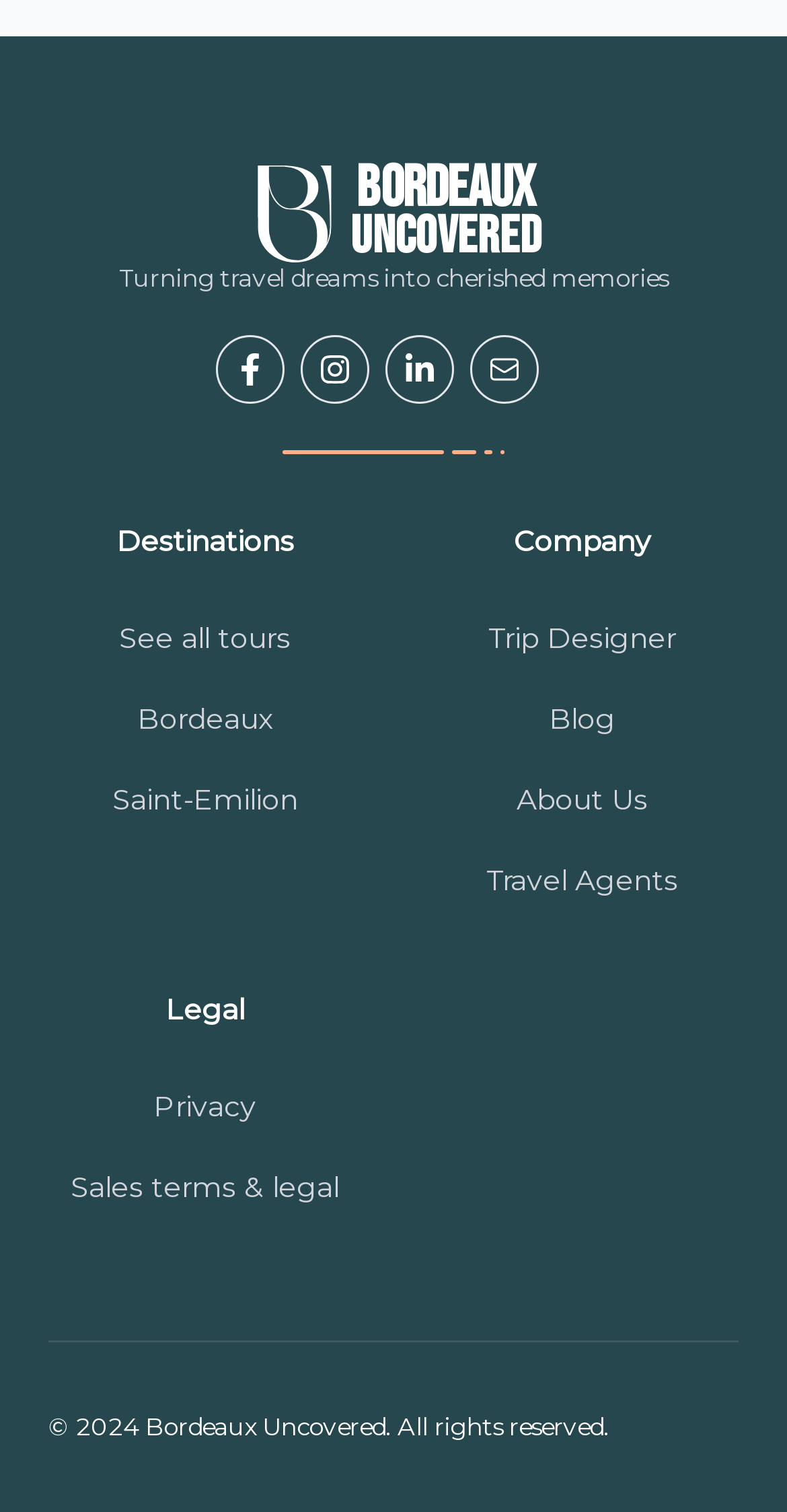Return the bounding box coordinates of the UI element that corresponds to this description: "Travel Agents". The coordinates must be given as four float numbers in the range of 0 and 1, [left, top, right, bottom].

[0.618, 0.57, 0.862, 0.594]